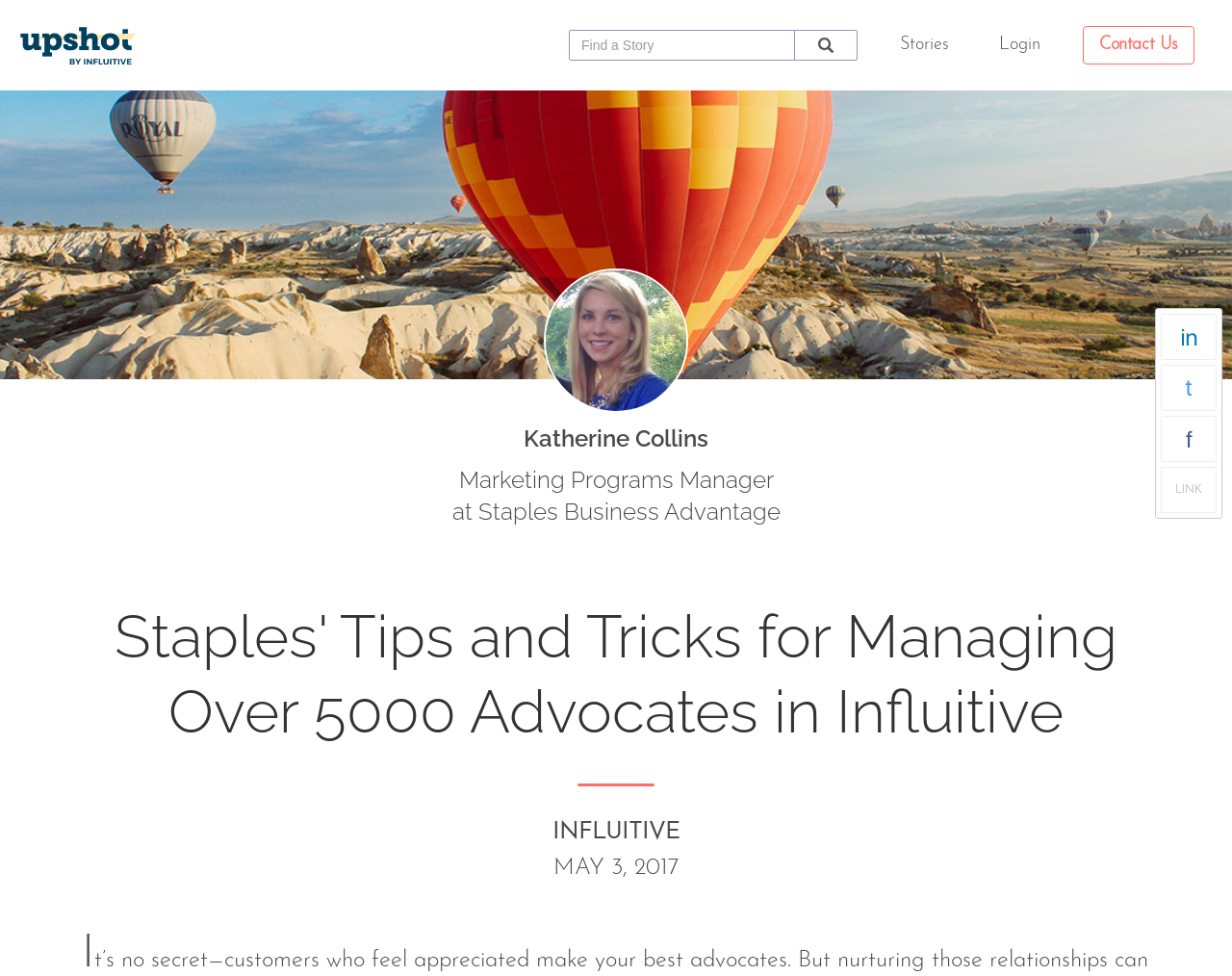Determine the bounding box coordinates of the element that should be clicked to execute the following command: "Login to the system".

[0.805, 0.029, 0.851, 0.064]